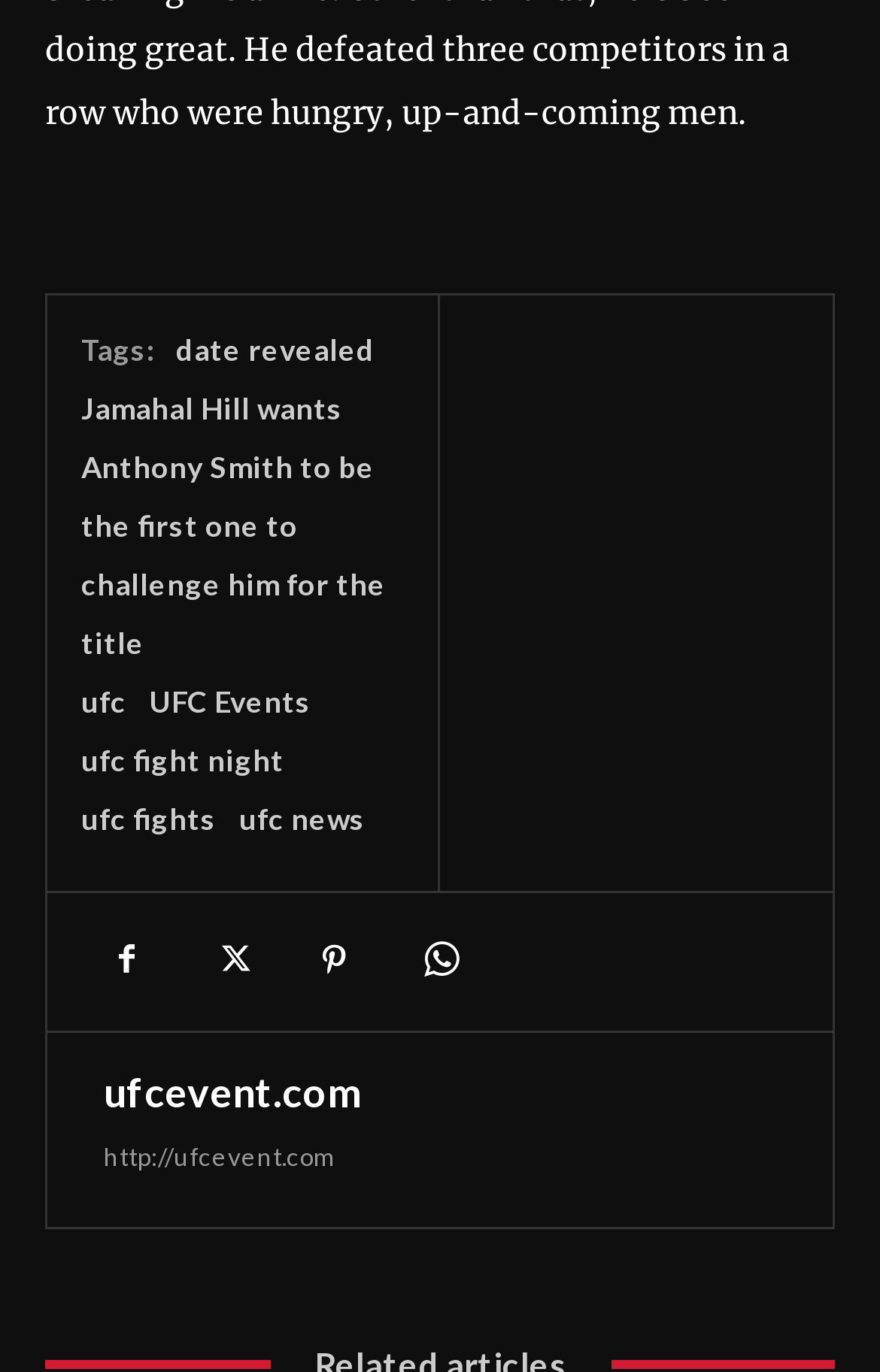Locate the bounding box of the user interface element based on this description: "ufc fights".

[0.092, 0.583, 0.246, 0.61]